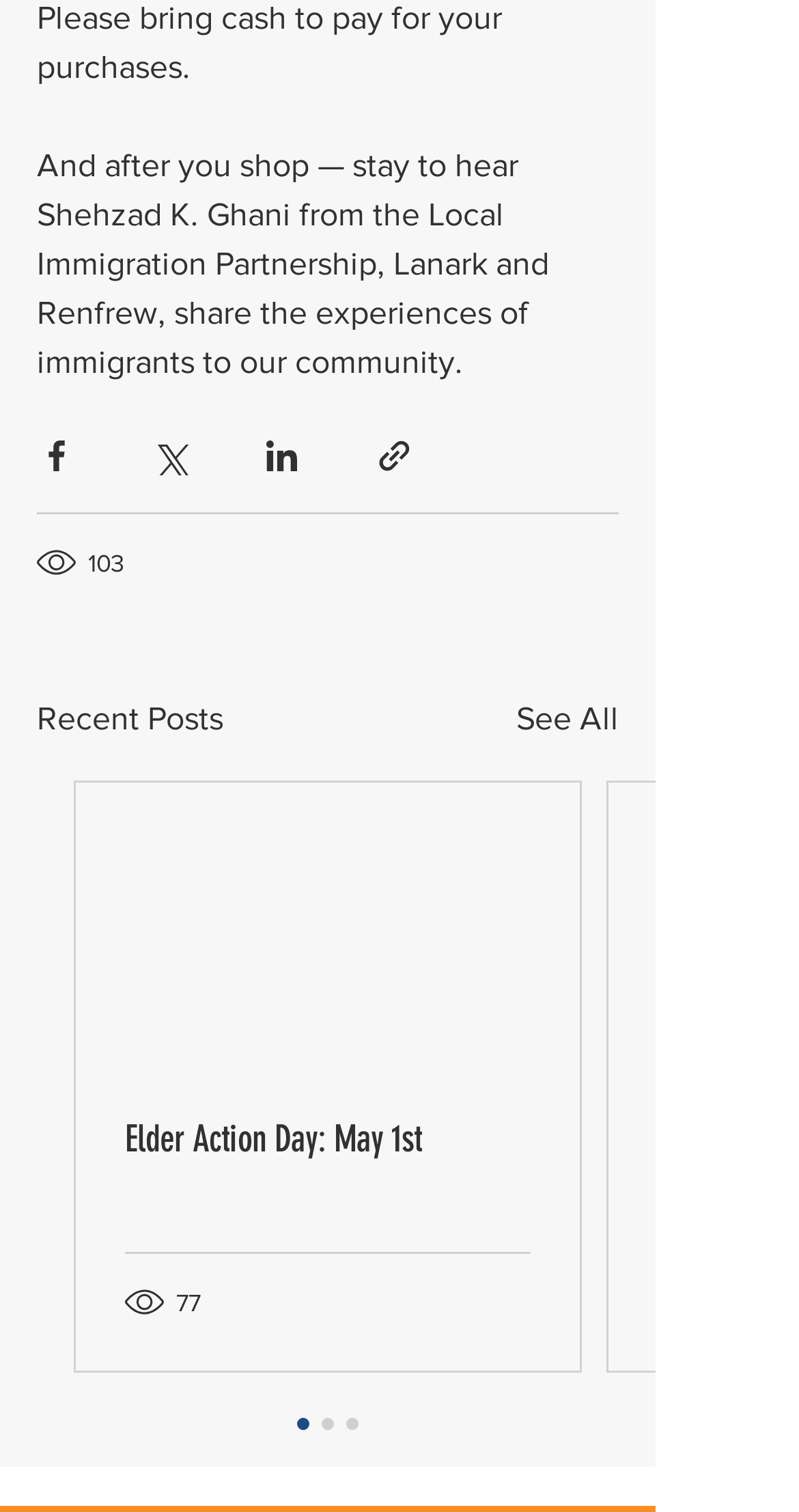Respond to the following query with just one word or a short phrase: 
How many views does the top post have?

103 views